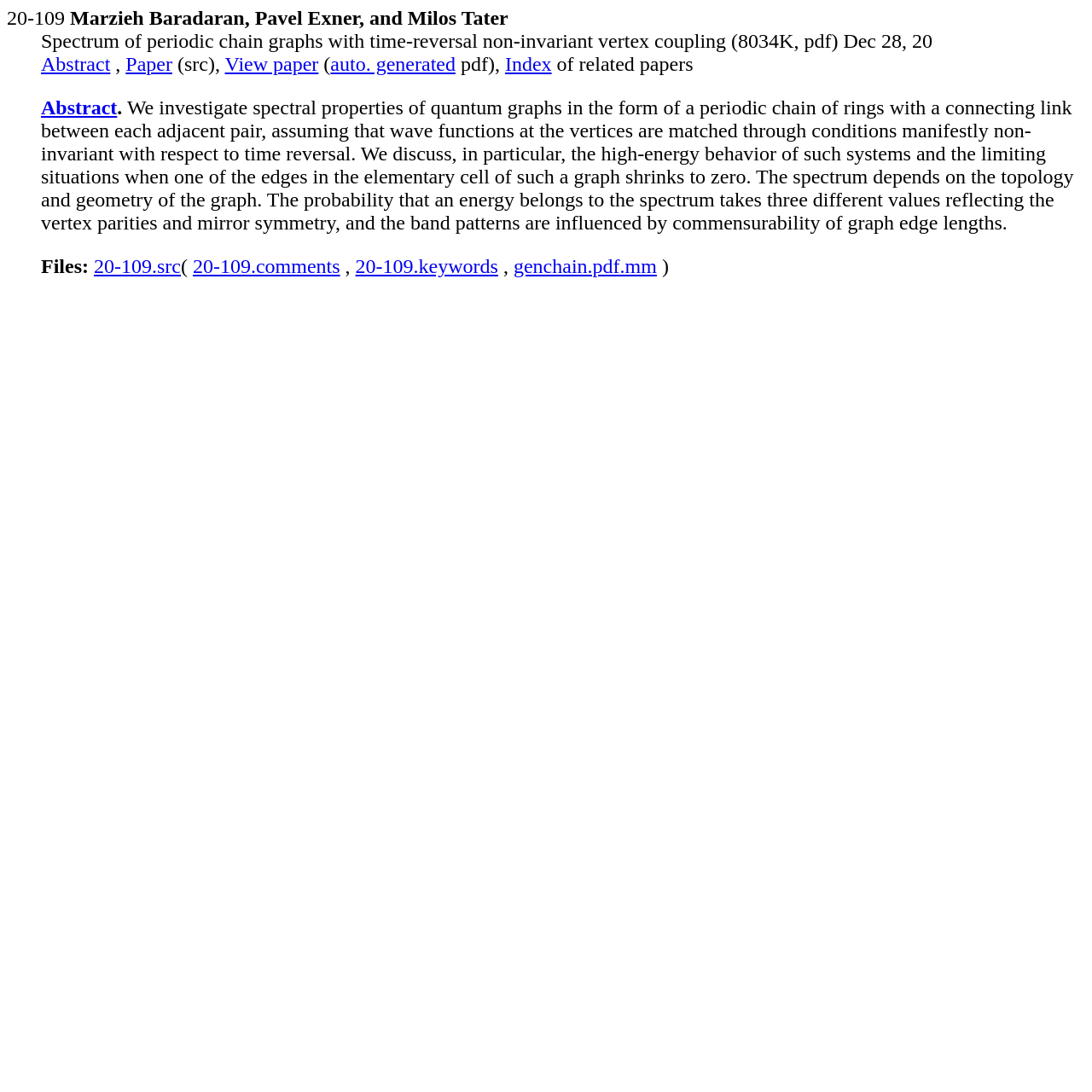What is the format of the paper?
Please provide a comprehensive answer to the question based on the webpage screenshot.

The format of the paper can be found in the description list detail section, where it is written as '(8034K, pdf)'.